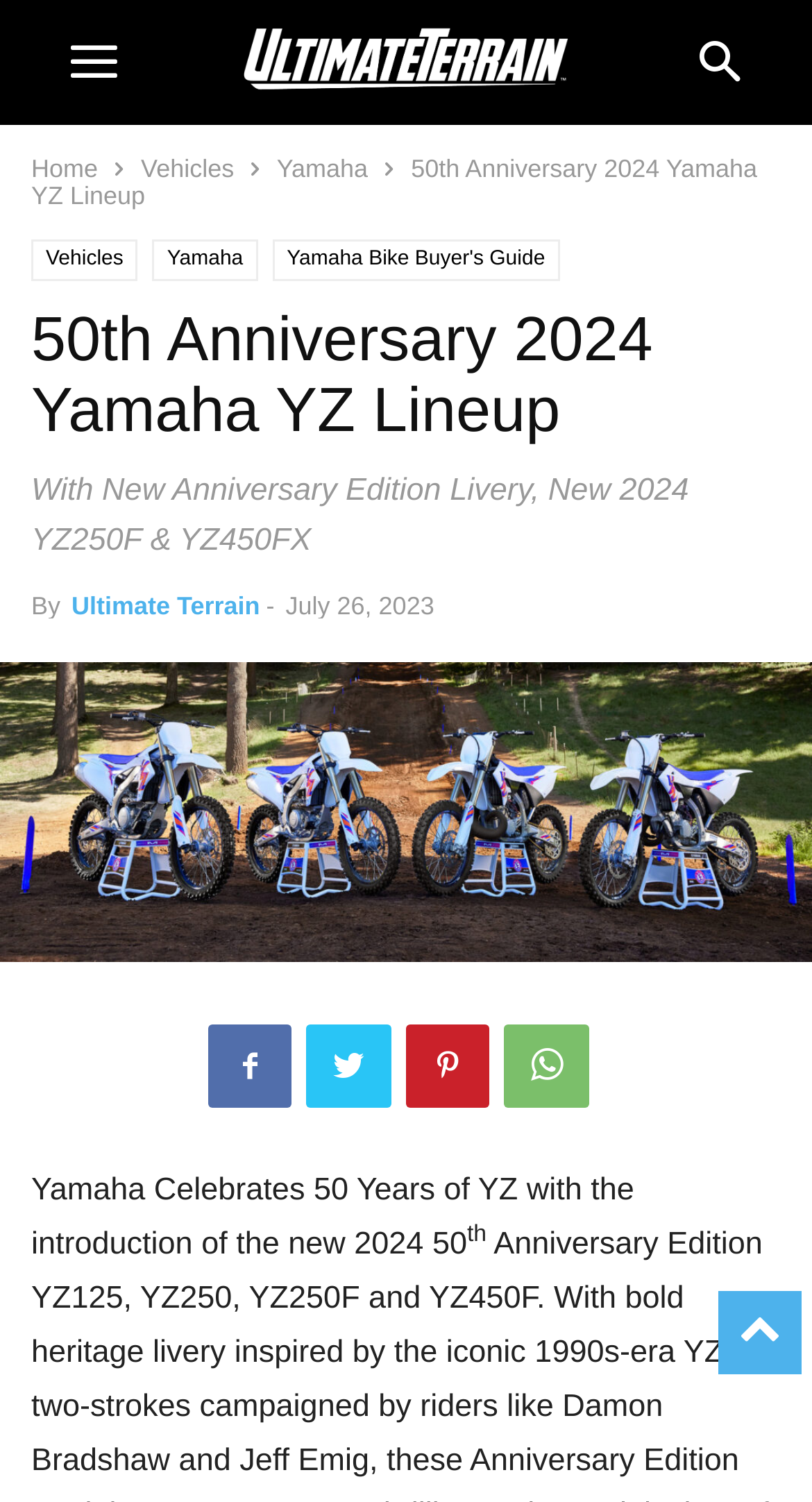Determine the bounding box coordinates for the UI element with the following description: "Yamaha Bike Buyer's Guide". The coordinates should be four float numbers between 0 and 1, represented as [left, top, right, bottom].

[0.335, 0.159, 0.689, 0.187]